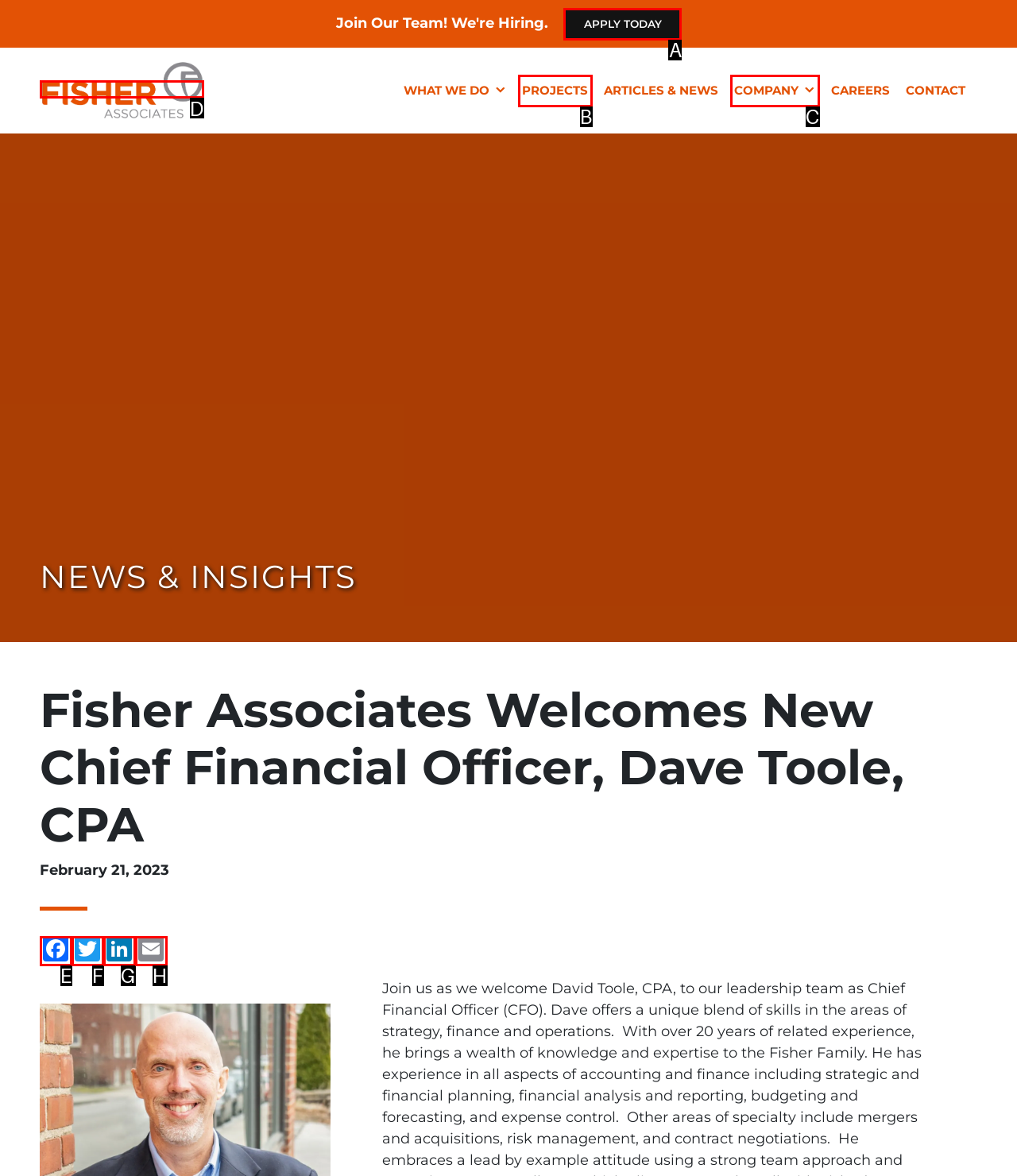Identify the UI element described as: Apply Today
Answer with the option's letter directly.

A